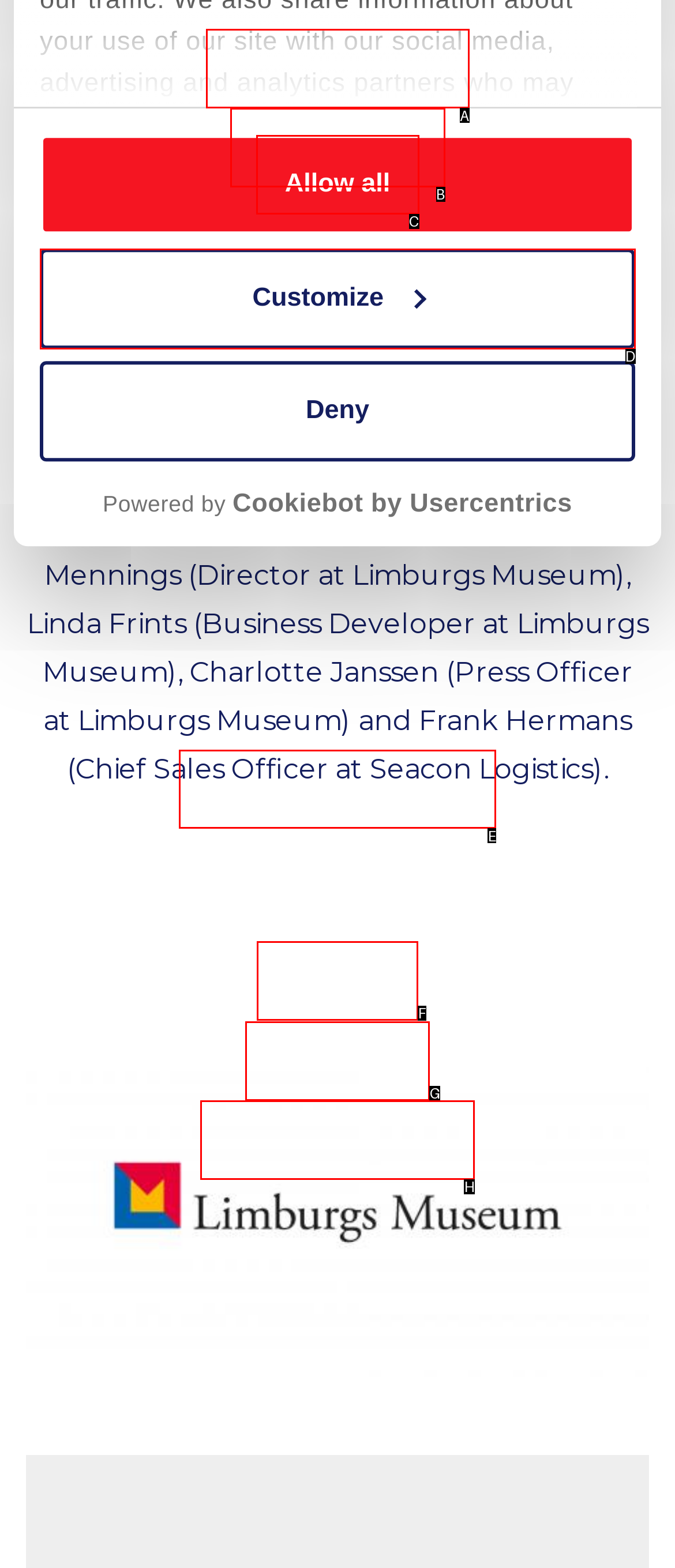Based on the description: Special transport, identify the matching HTML element. Reply with the letter of the correct option directly.

A